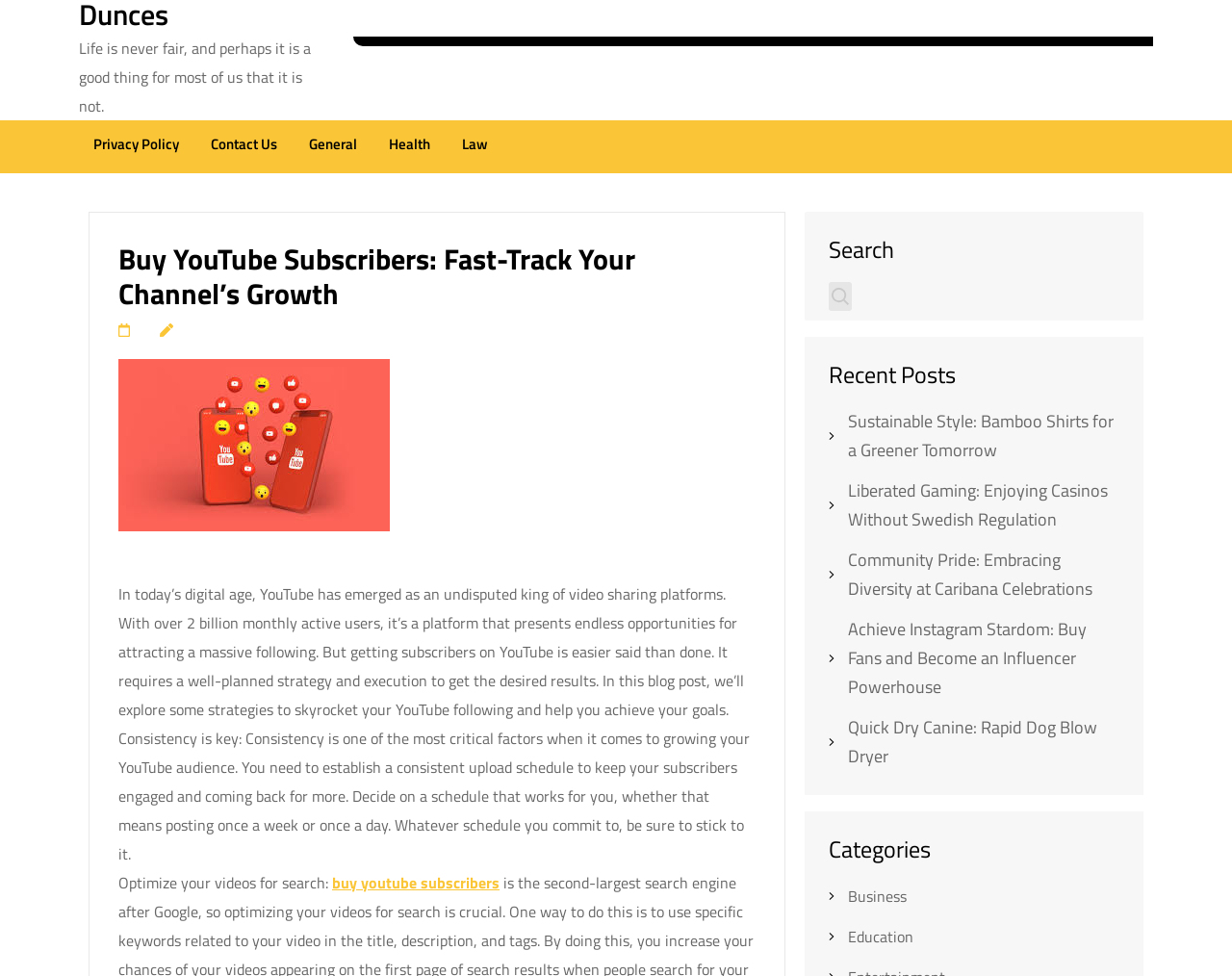Predict the bounding box of the UI element that fits this description: "Privacy Policy".

[0.076, 0.133, 0.145, 0.168]